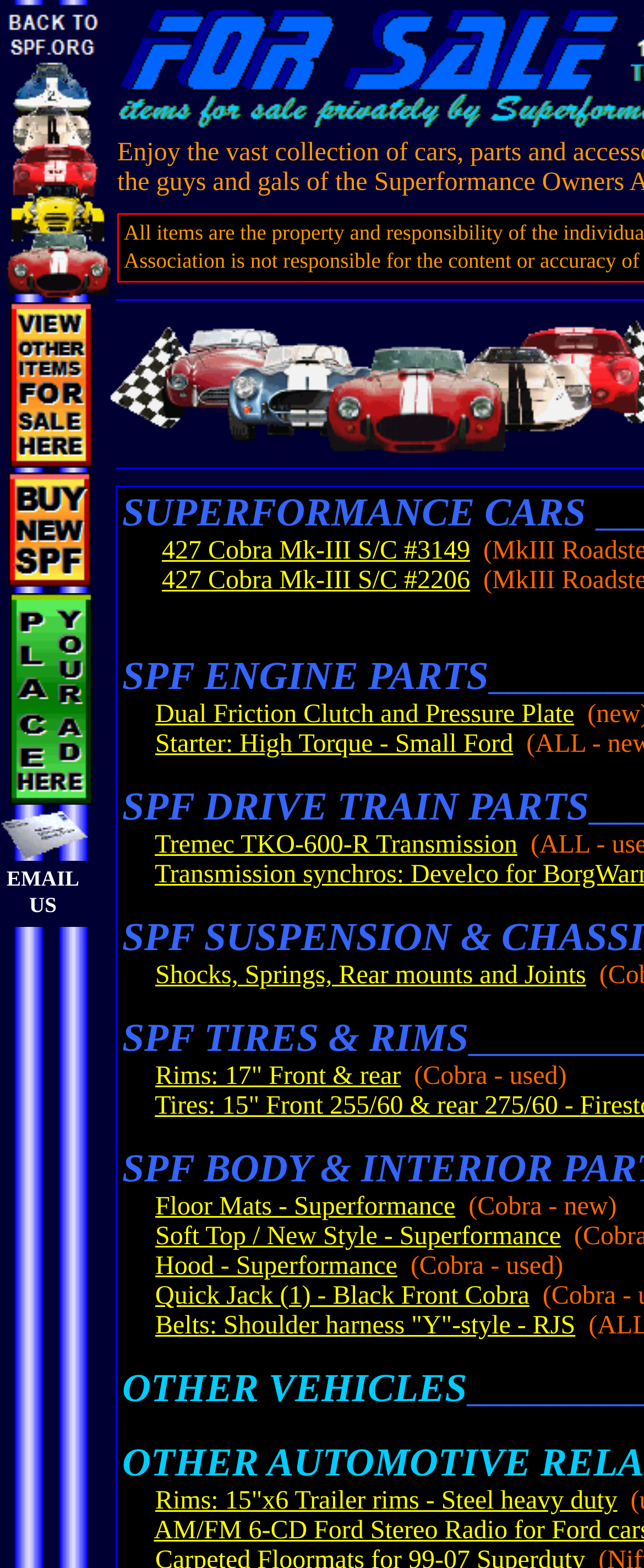Provide your answer to the question using just one word or phrase: How many LayoutTableCell elements are on the webpage?

7